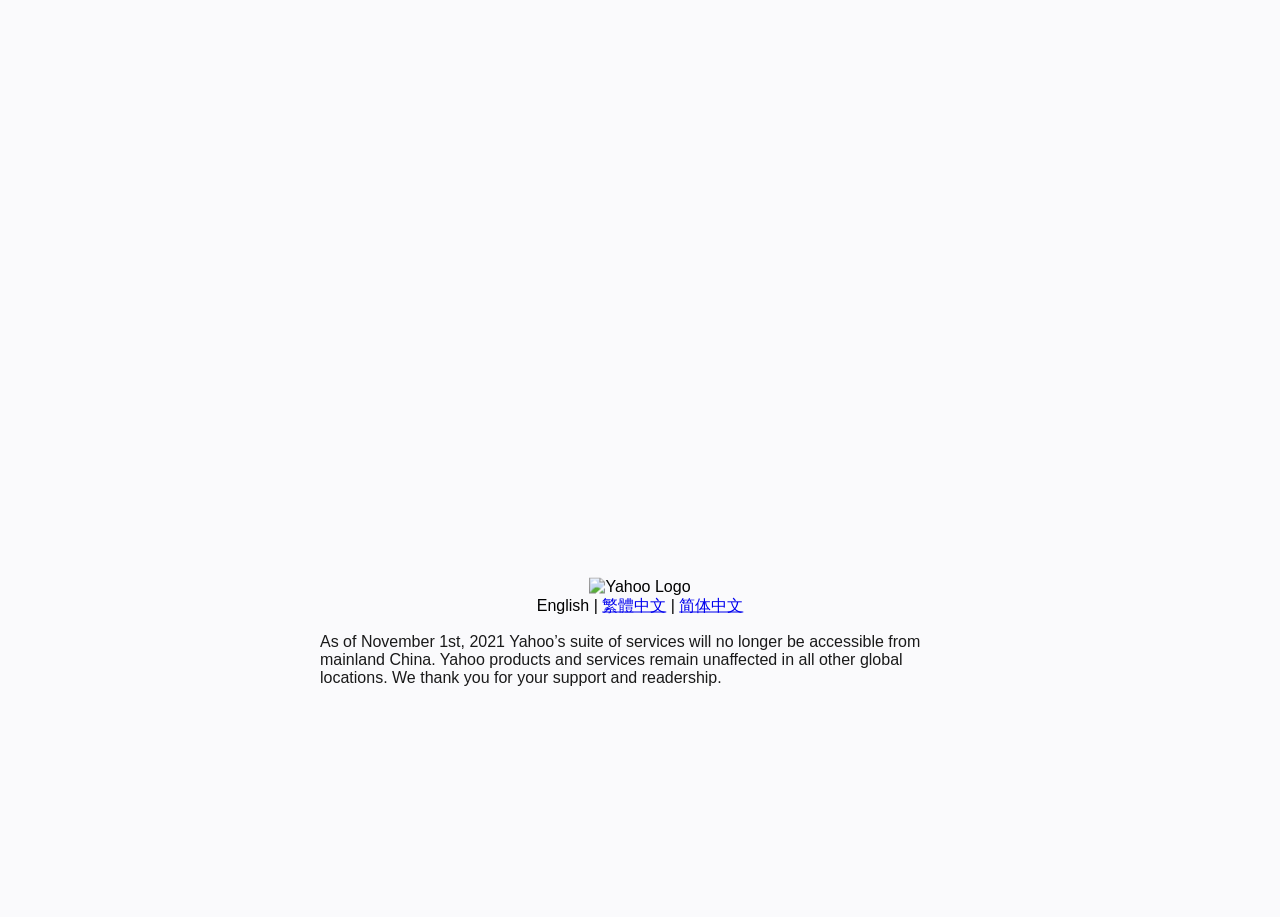From the given element description: "繁體中文", find the bounding box for the UI element. Provide the coordinates as four float numbers between 0 and 1, in the order [left, top, right, bottom].

[0.47, 0.65, 0.52, 0.669]